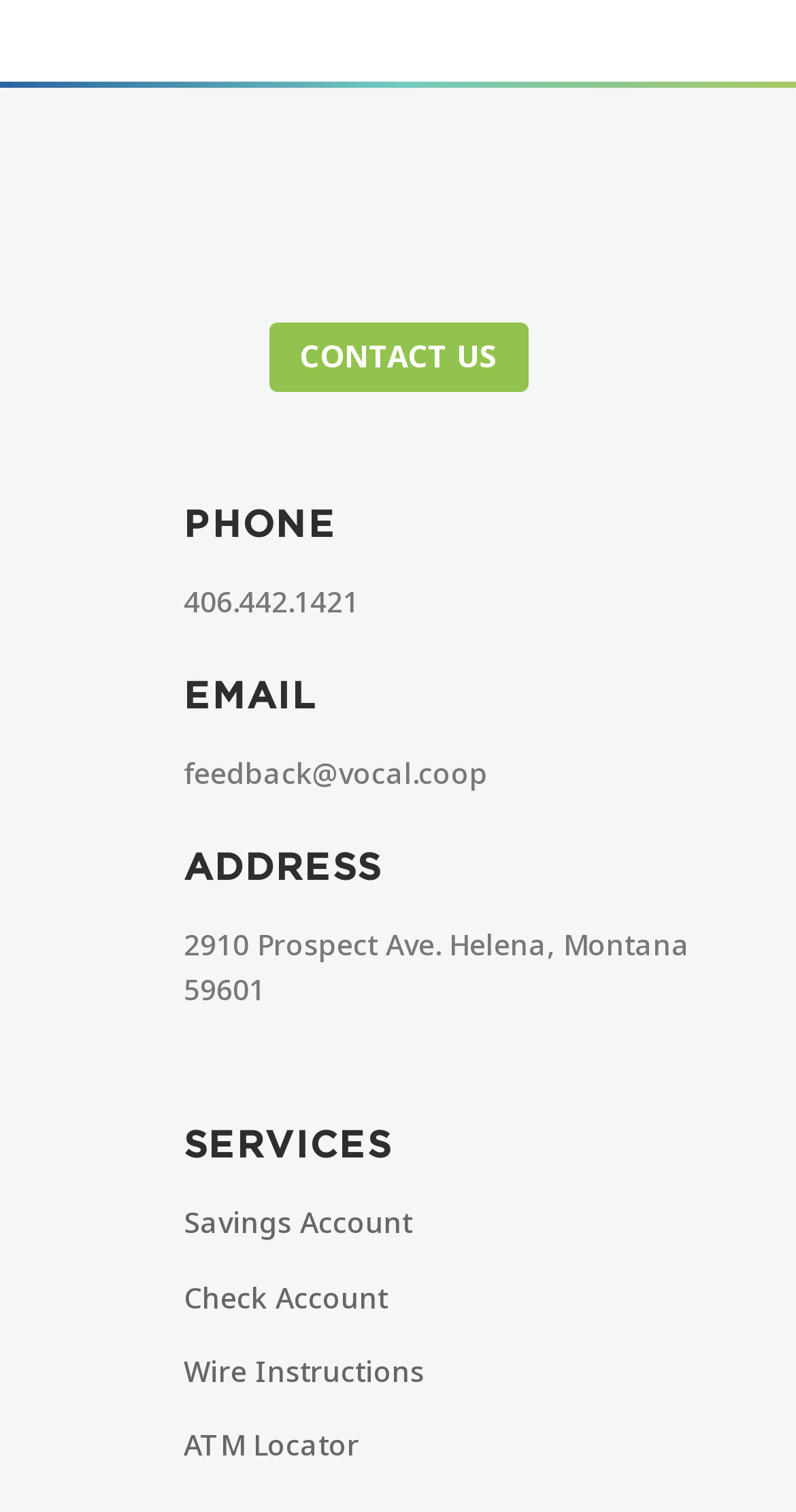Respond concisely with one word or phrase to the following query:
What is the address of the location?

2910 Prospect Ave. Helena, Montana 59601